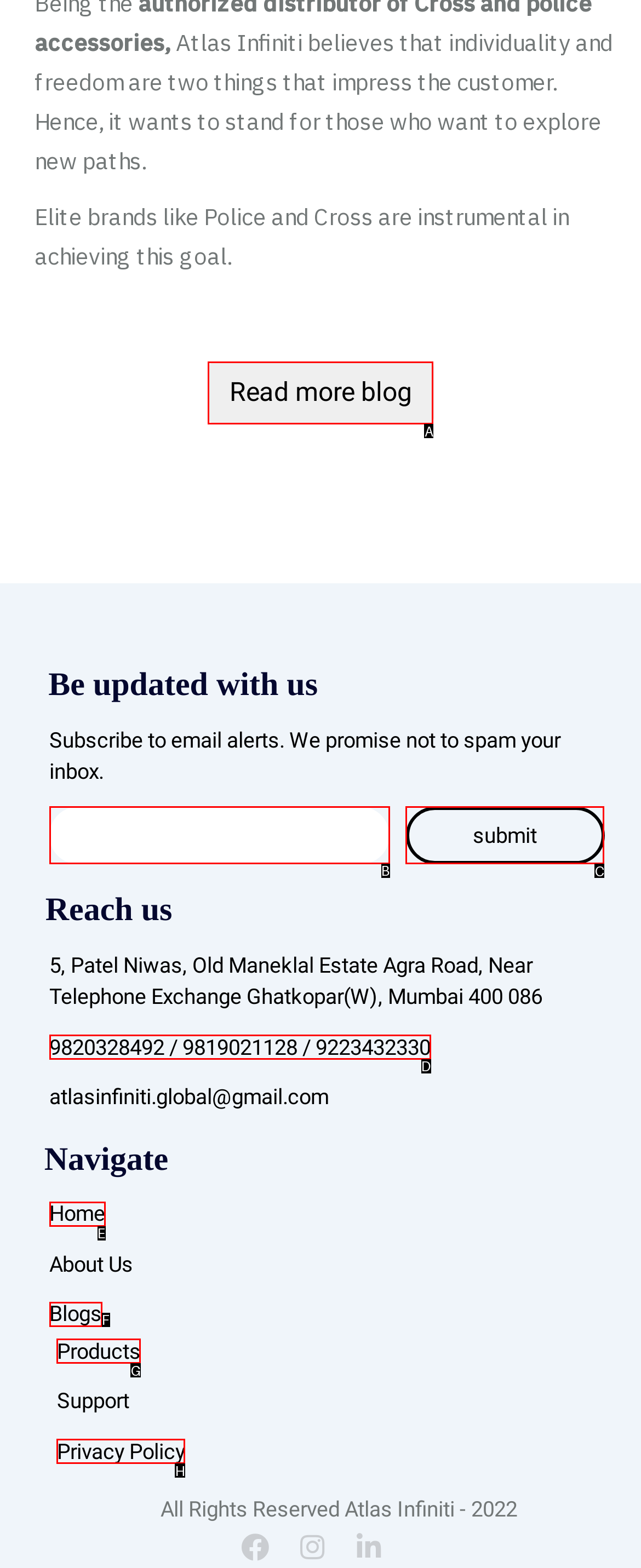Looking at the description: Read more blog, identify which option is the best match and respond directly with the letter of that option.

A